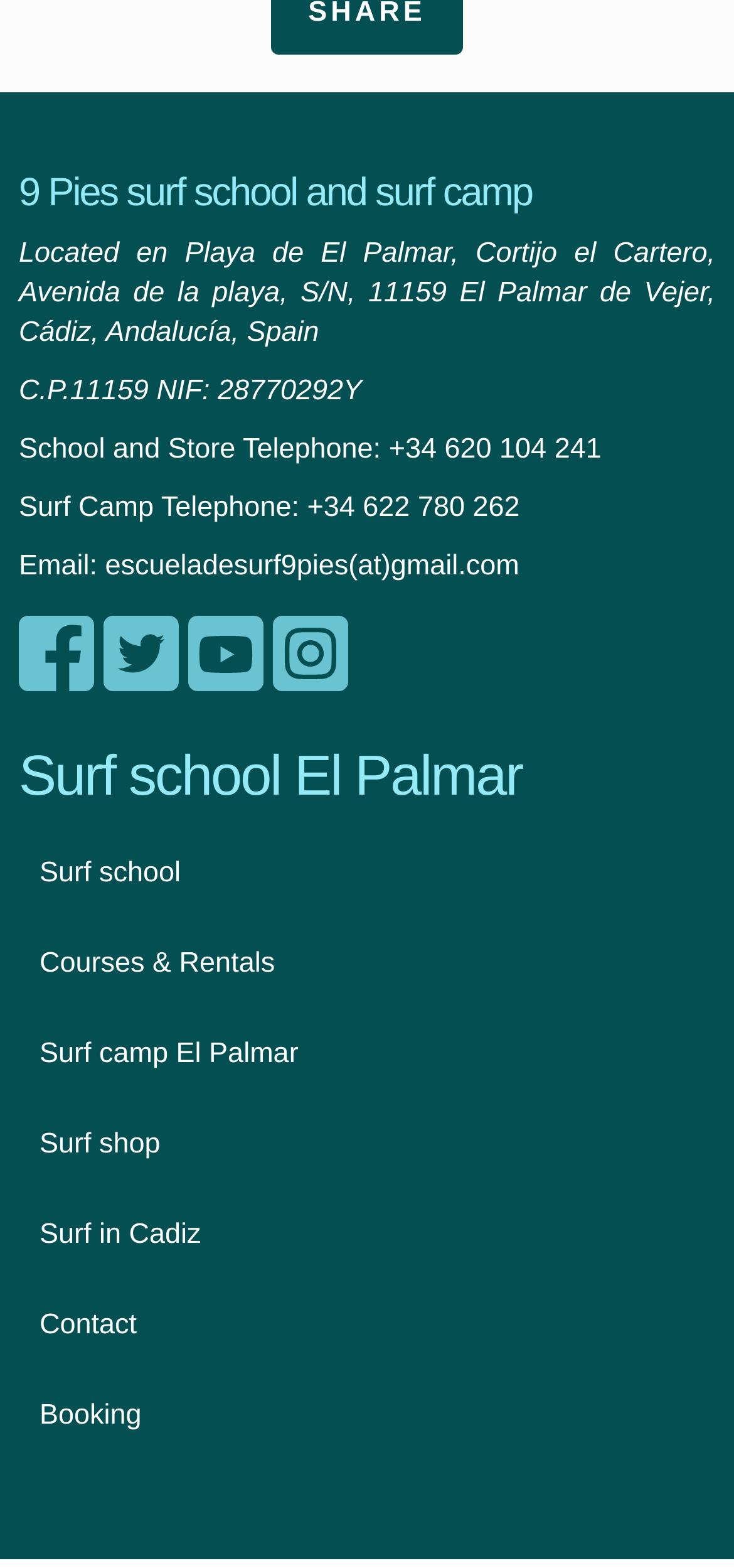Please identify the bounding box coordinates of the area I need to click to accomplish the following instruction: "Visit 'Surf camp El Palmar'".

[0.028, 0.658, 0.972, 0.716]